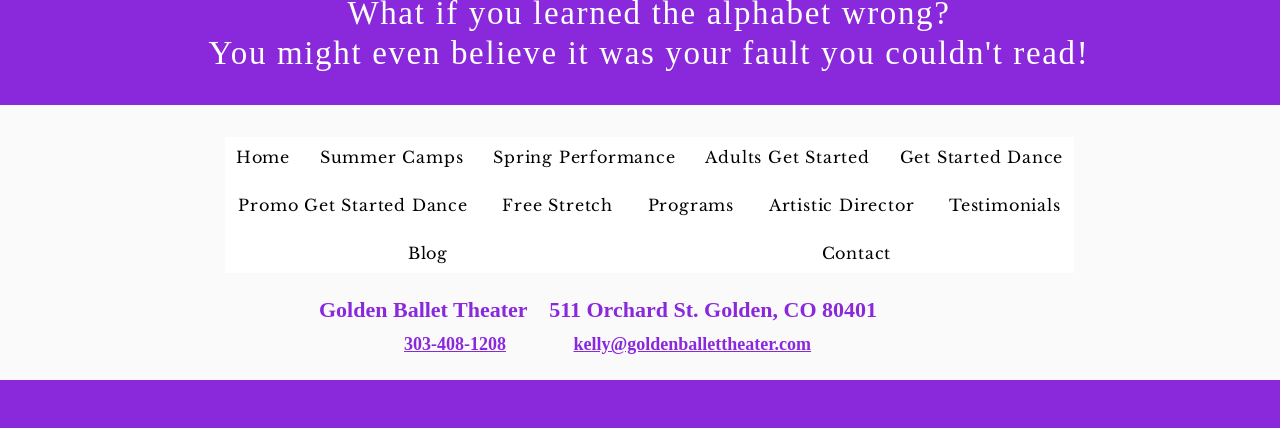Based on the image, please respond to the question with as much detail as possible:
What is the phone number of the Golden Ballet Theater?

I found the phone number in the heading element that contains the address and contact information of the Golden Ballet Theater.